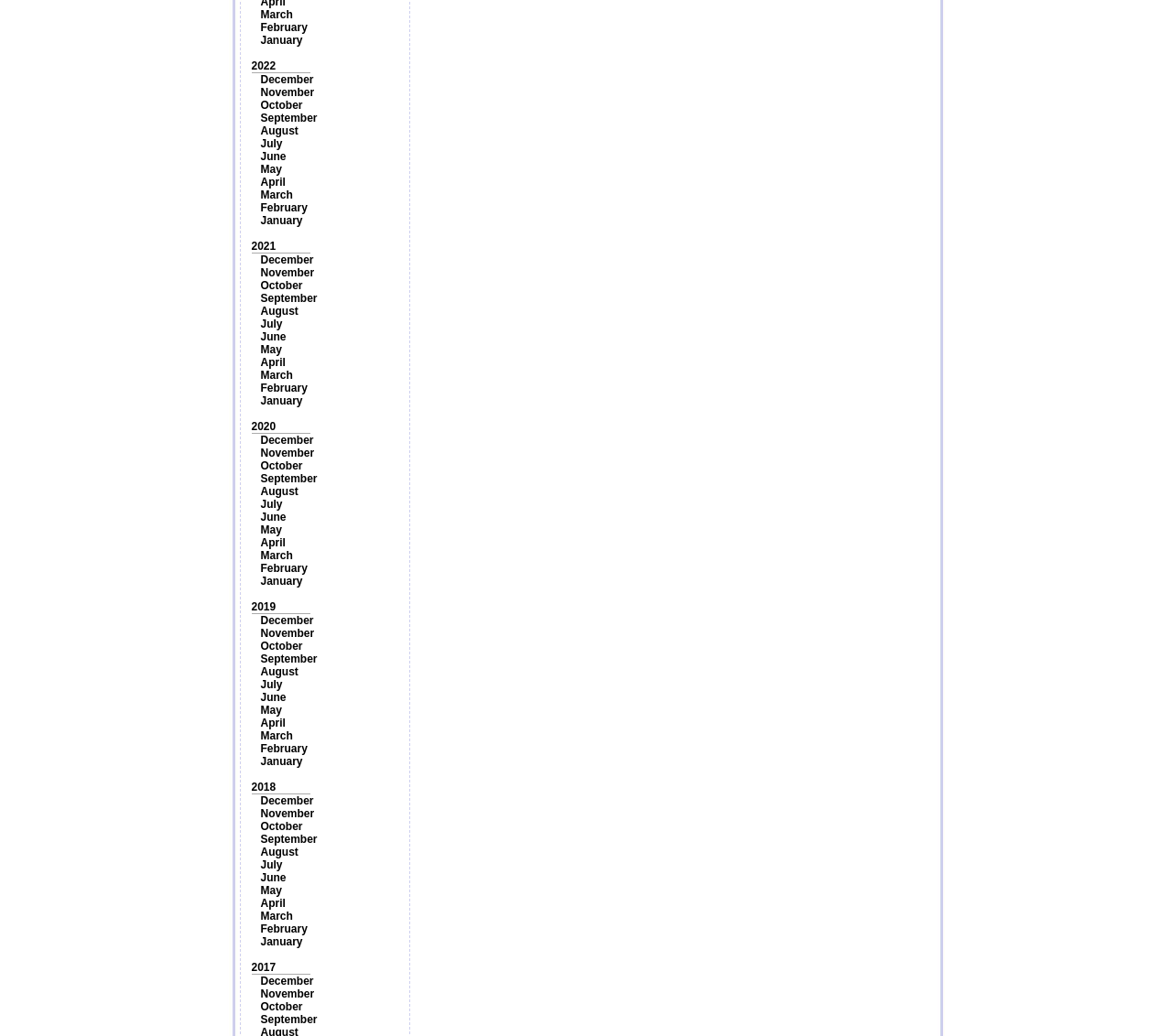Provide the bounding box coordinates in the format (top-left x, top-left y, bottom-right x, bottom-right y). All values are floating point numbers between 0 and 1. Determine the bounding box coordinate of the UI element described as: December

[0.222, 0.941, 0.268, 0.953]